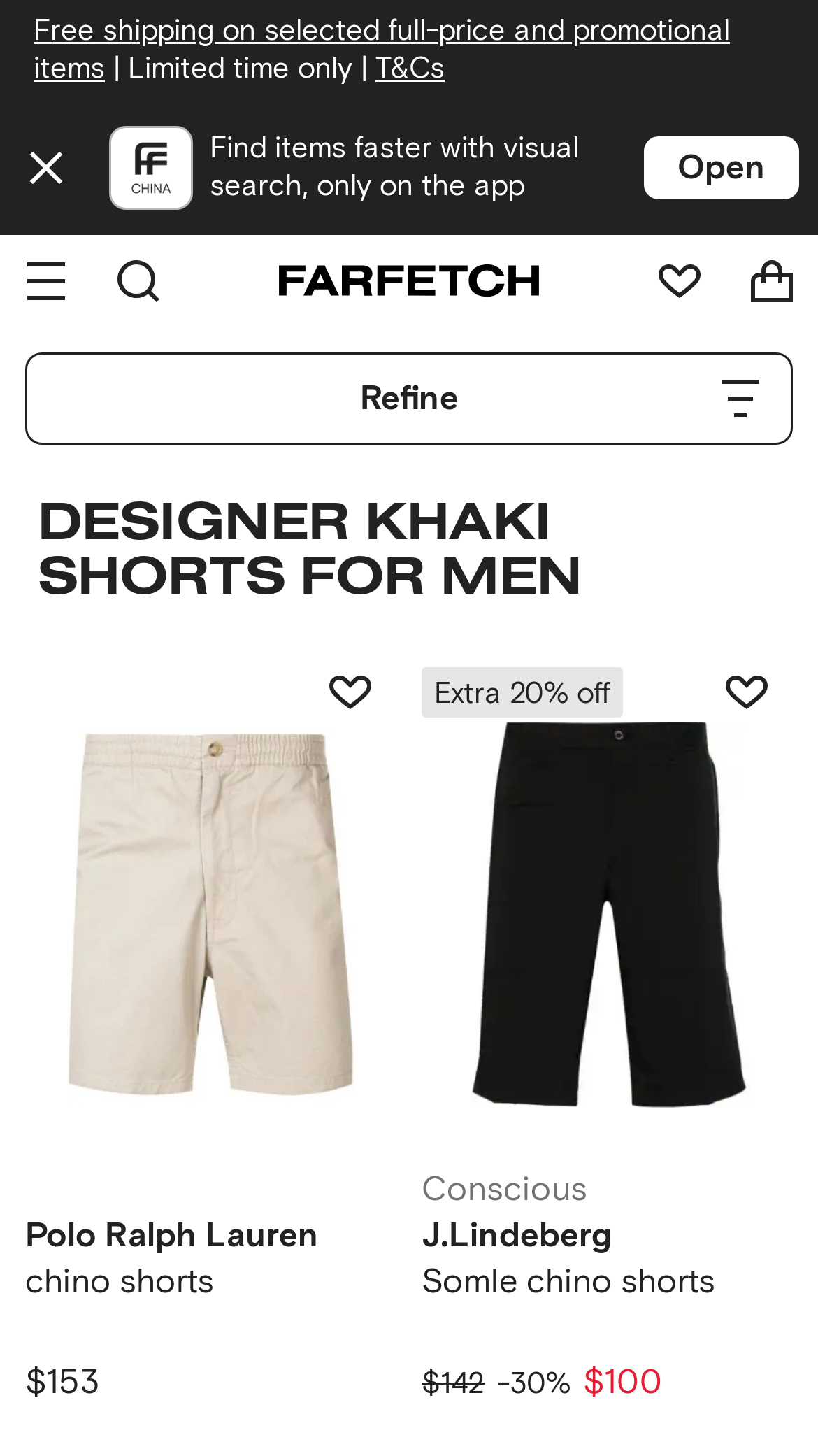Find the bounding box coordinates of the clickable area that will achieve the following instruction: "Get an extra 20% off sale".

[0.041, 0.009, 0.456, 0.033]